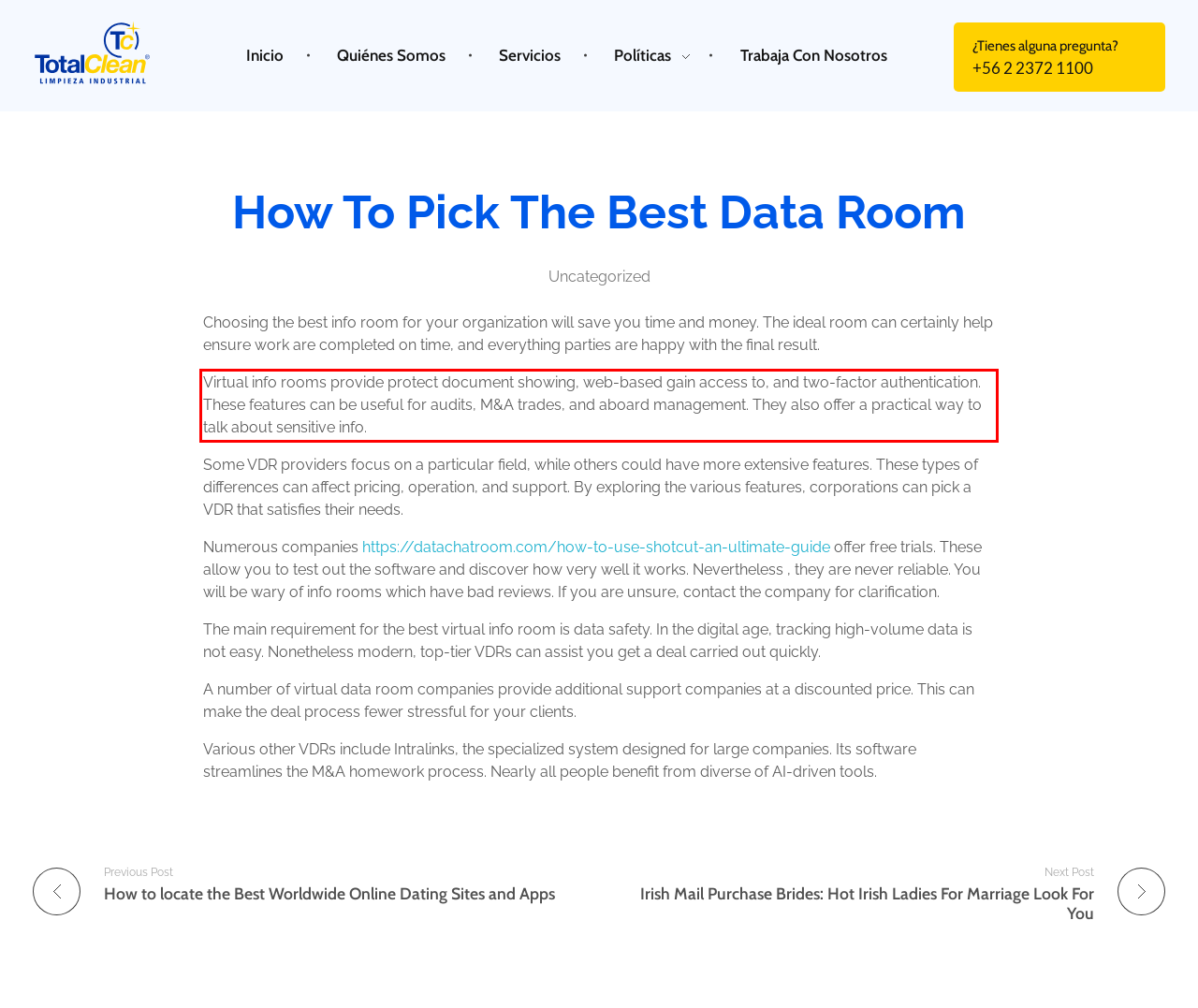With the provided screenshot of a webpage, locate the red bounding box and perform OCR to extract the text content inside it.

Virtual info rooms provide protect document showing, web-based gain access to, and two-factor authentication. These features can be useful for audits, M&A trades, and aboard management. They also offer a practical way to talk about sensitive info.